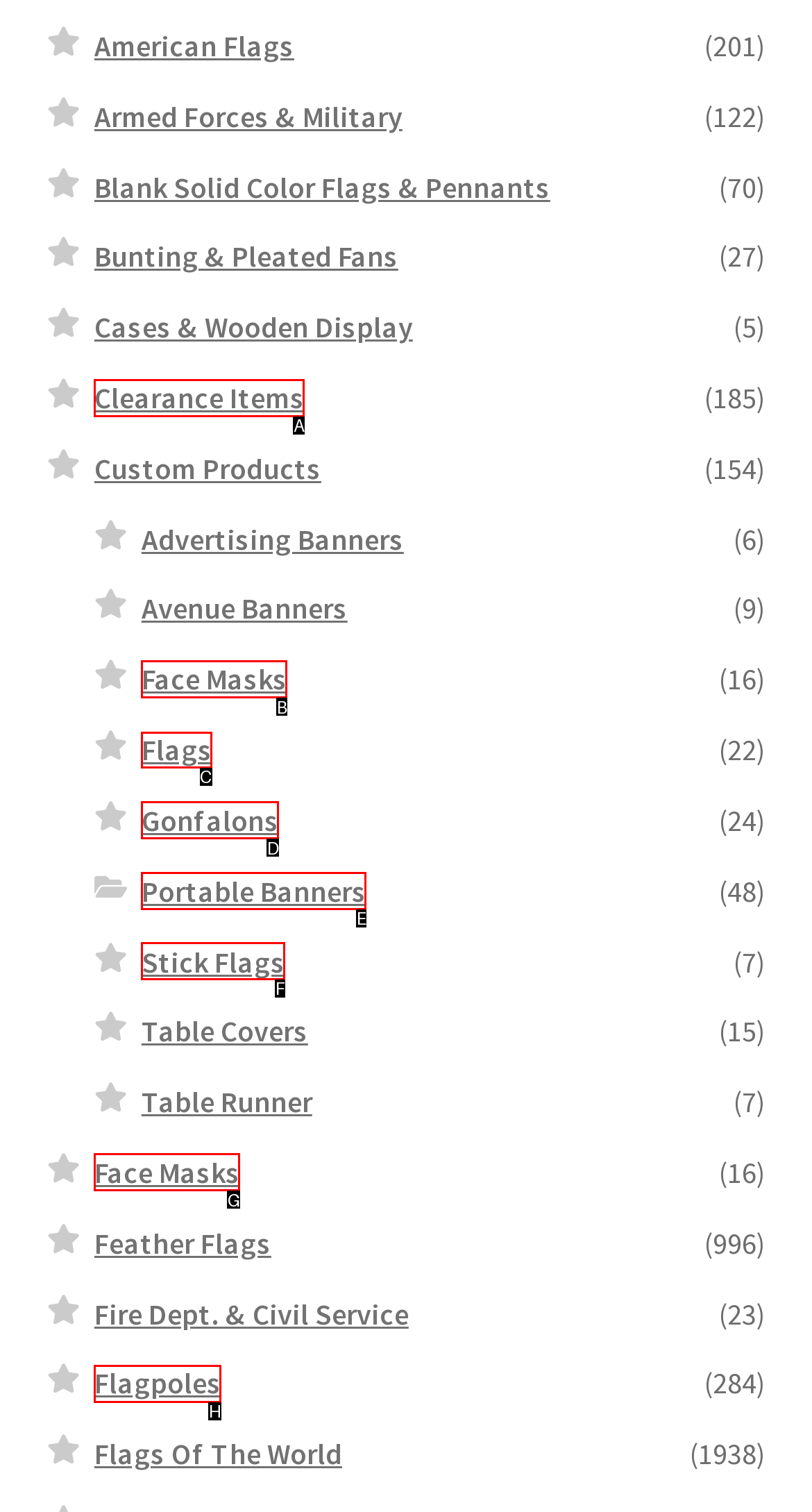Tell me which one HTML element you should click to complete the following task: Browse Flags
Answer with the option's letter from the given choices directly.

C